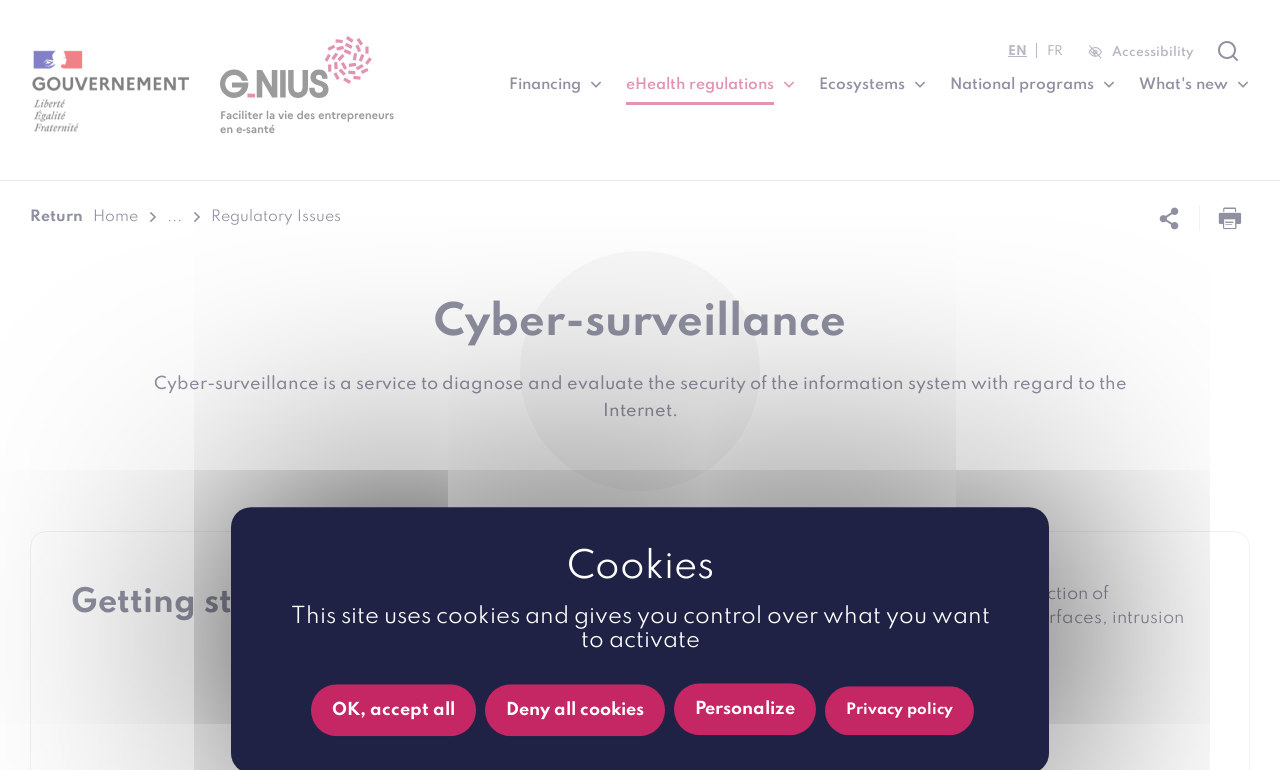Determine the bounding box coordinates of the clickable element to achieve the following action: 'Click the G_NIUS home link'. Provide the coordinates as four float values between 0 and 1, formatted as [left, top, right, bottom].

[0.172, 0.042, 0.308, 0.192]